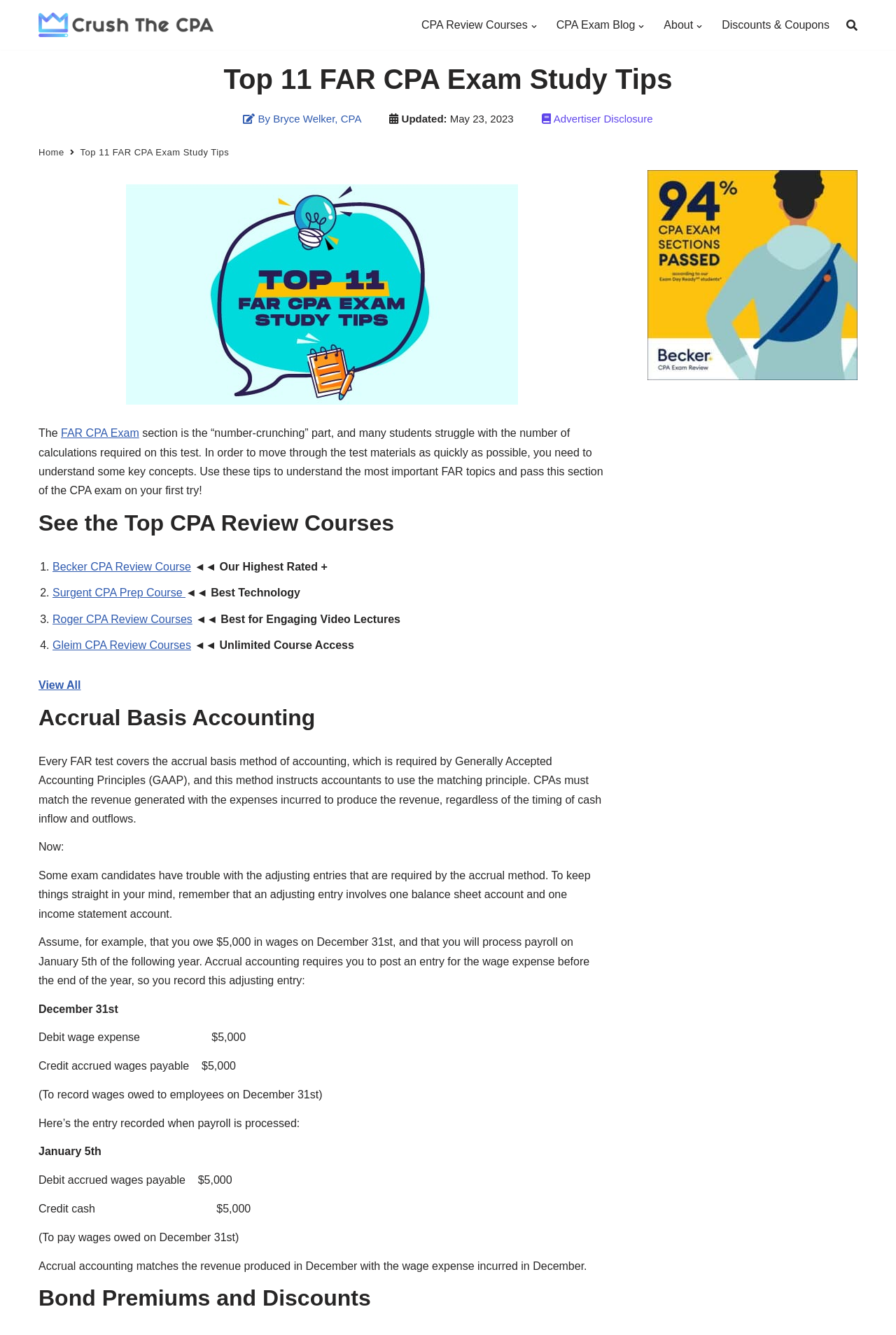Please examine the image and provide a detailed answer to the question: What is the main topic of this webpage?

The webpage is focused on providing study tips for the FAR section of the CPA exam, as indicated by the title 'Top 11 FAR CPA Exam Study Tips - Pass on Your 1st Try!' and the content of the webpage which discusses various topics related to the FAR exam.